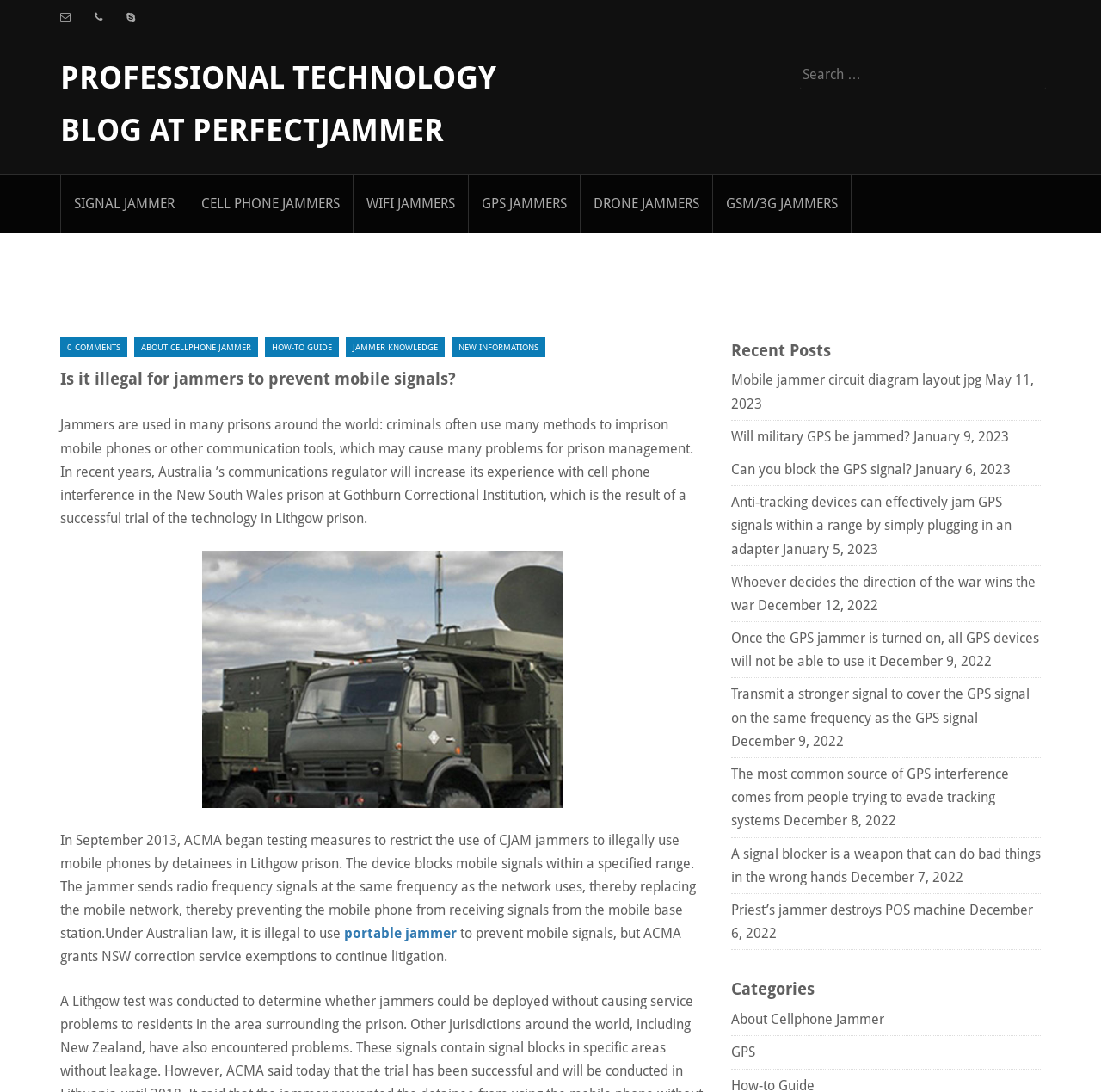What is the purpose of a GPS jammer?
Can you provide an in-depth and detailed response to the question?

The purpose of a GPS jammer can be inferred from the text on the webpage, which mentions that a GPS jammer sends radio frequency signals at the same frequency as the GPS signal, thereby preventing GPS devices from receiving signals from the GPS base station.